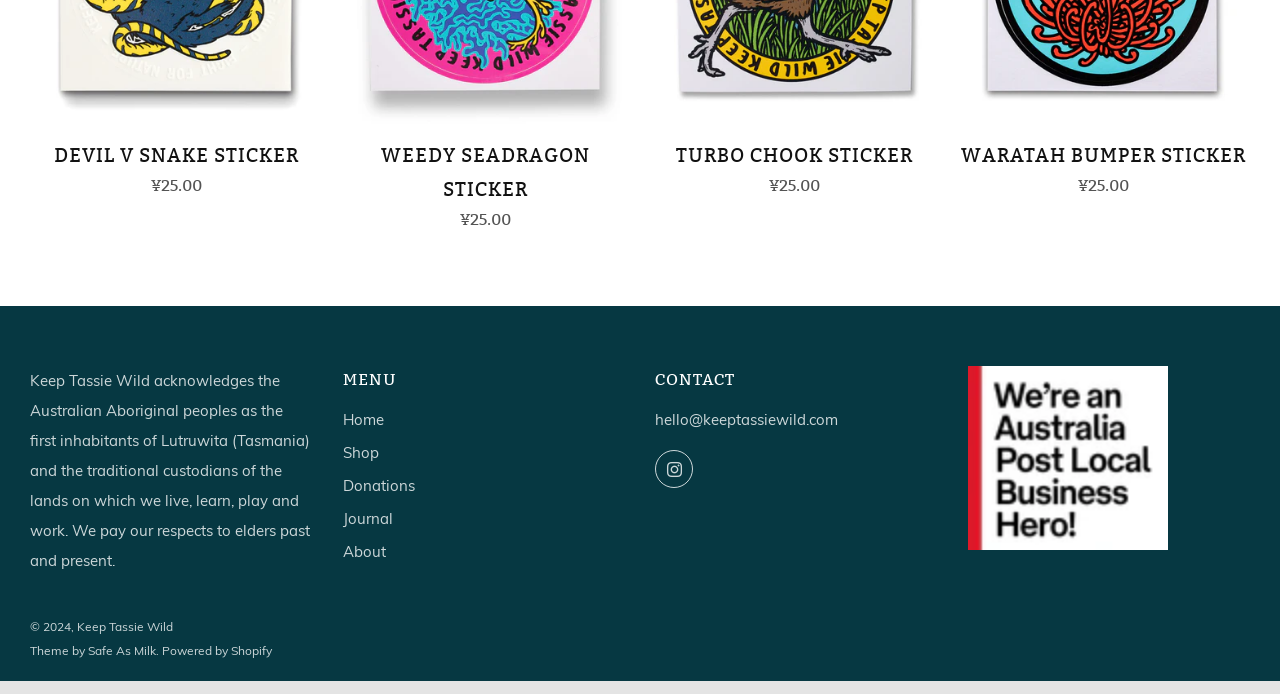Identify and provide the bounding box for the element described by: "Powered by Shopify".

[0.127, 0.926, 0.212, 0.948]